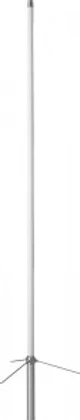What is the antenna's design optimized for?
From the details in the image, provide a complete and detailed answer to the question.

The caption states that the antenna stands tall with a sleek vertical design, optimized for VHF/UHF communication, indicating that its design is optimized for this specific type of communication.